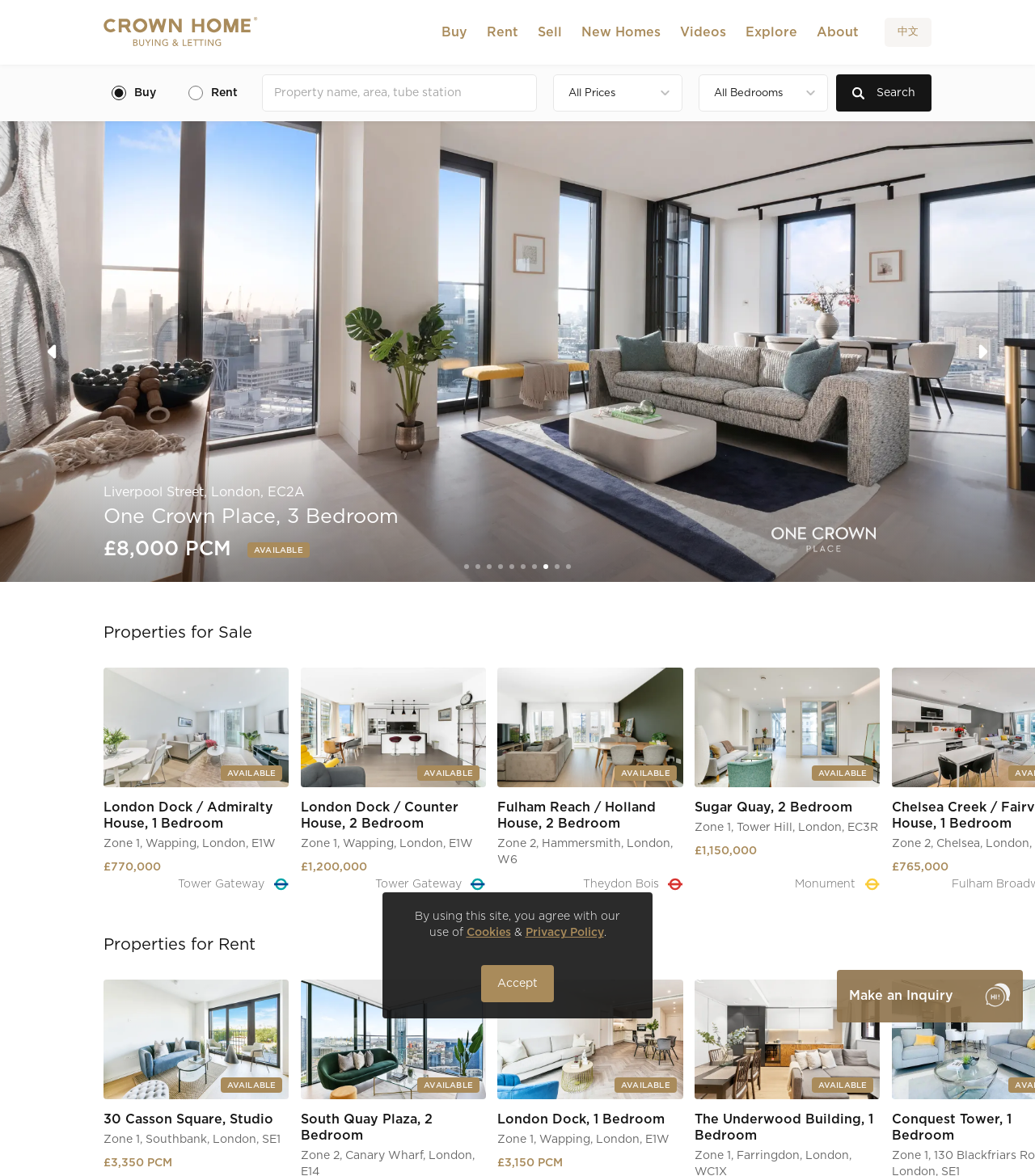How many bedrooms does the Admiralty House property have?
Please provide a comprehensive and detailed answer to the question.

The link 'Admiralty House, 1 Bedroom AVAILABLE' suggests that the Admiralty House property has one bedroom.